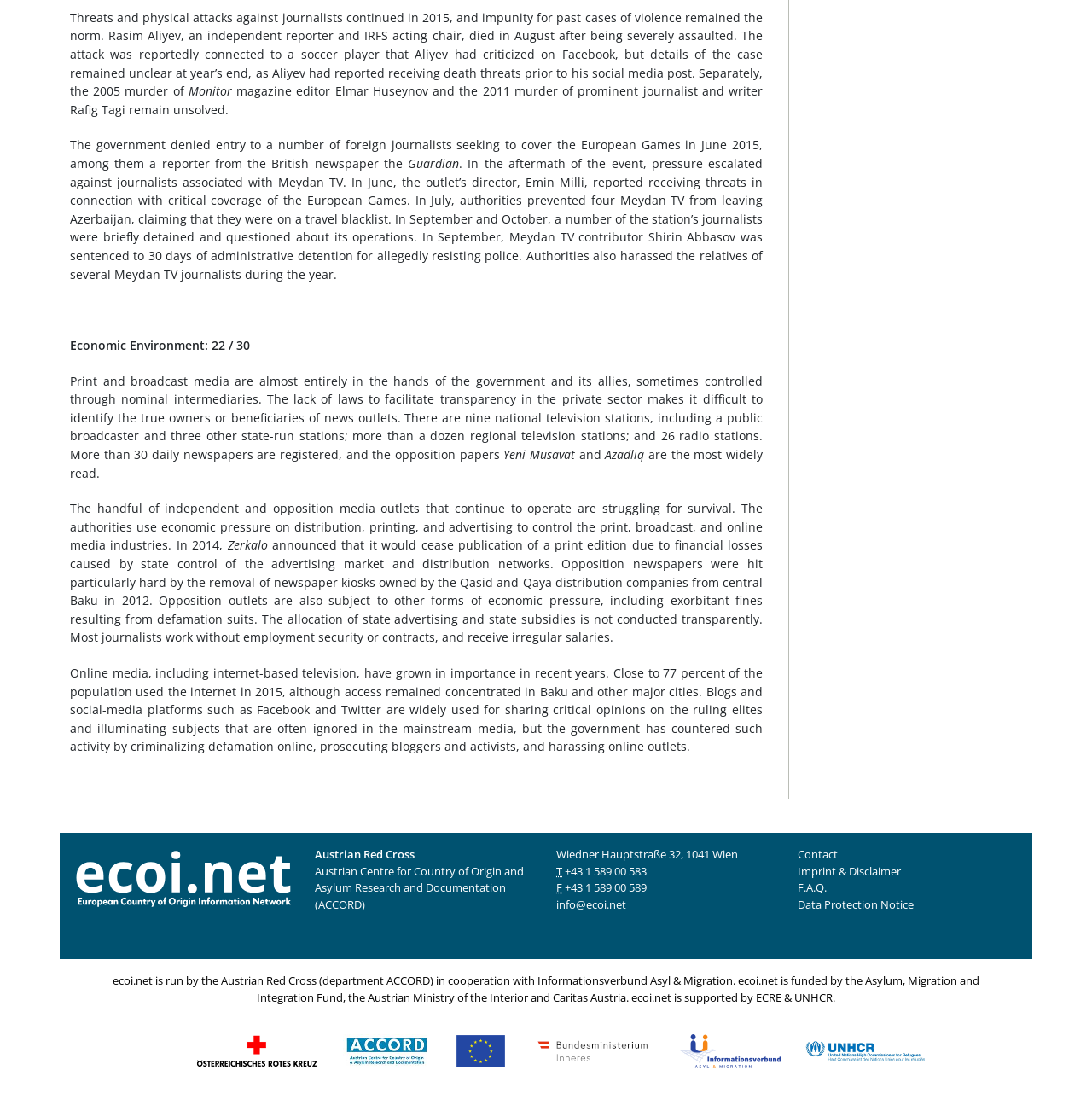Predict the bounding box for the UI component with the following description: "title="Informationsverbund Asyl & Migration"".

[0.622, 0.943, 0.714, 0.957]